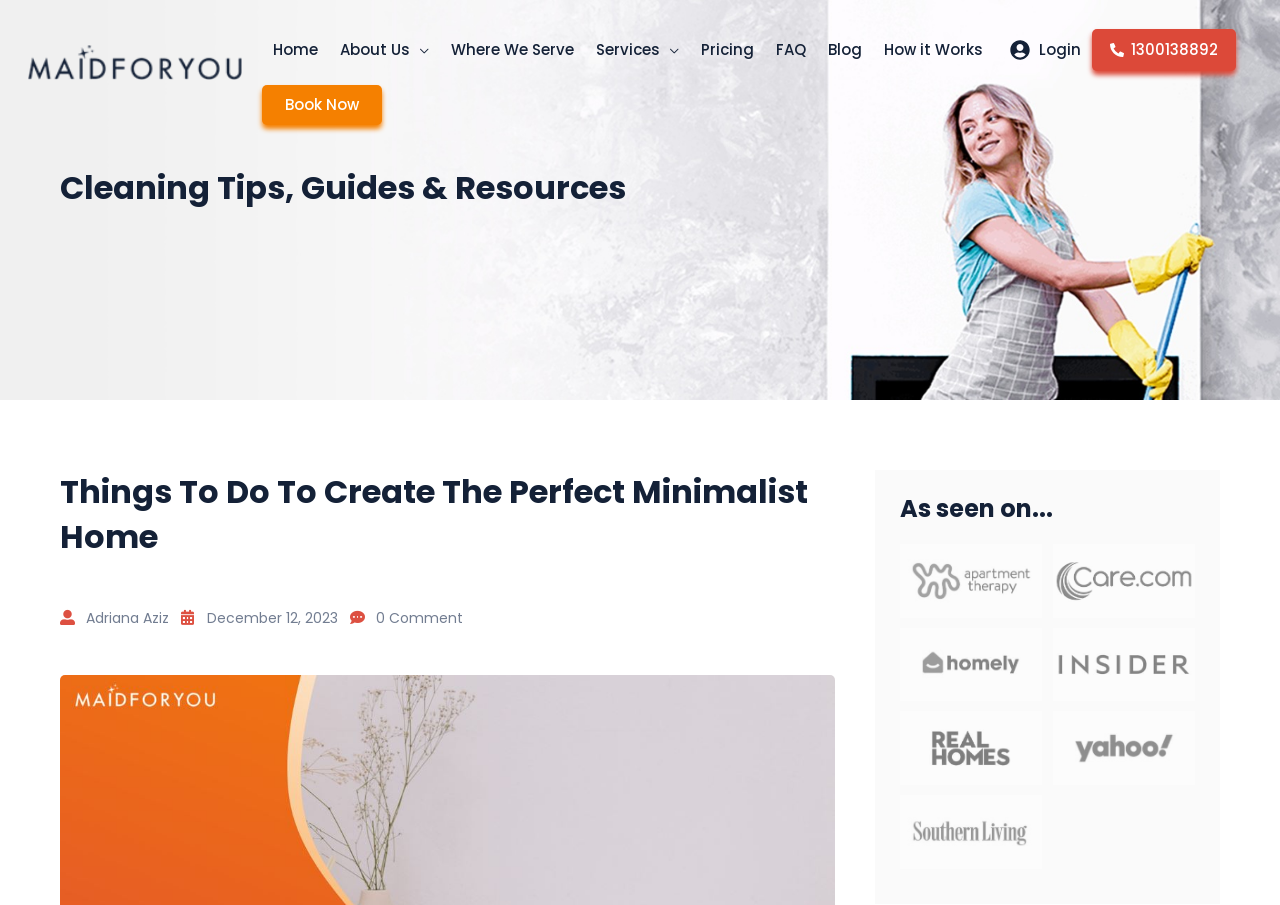What is the main topic of the current blog post?
Give a detailed and exhaustive answer to the question.

The main topic of the current blog post can be inferred from the heading 'Things To Do To Create The Perfect Minimalist Home' which is prominently displayed on the webpage.